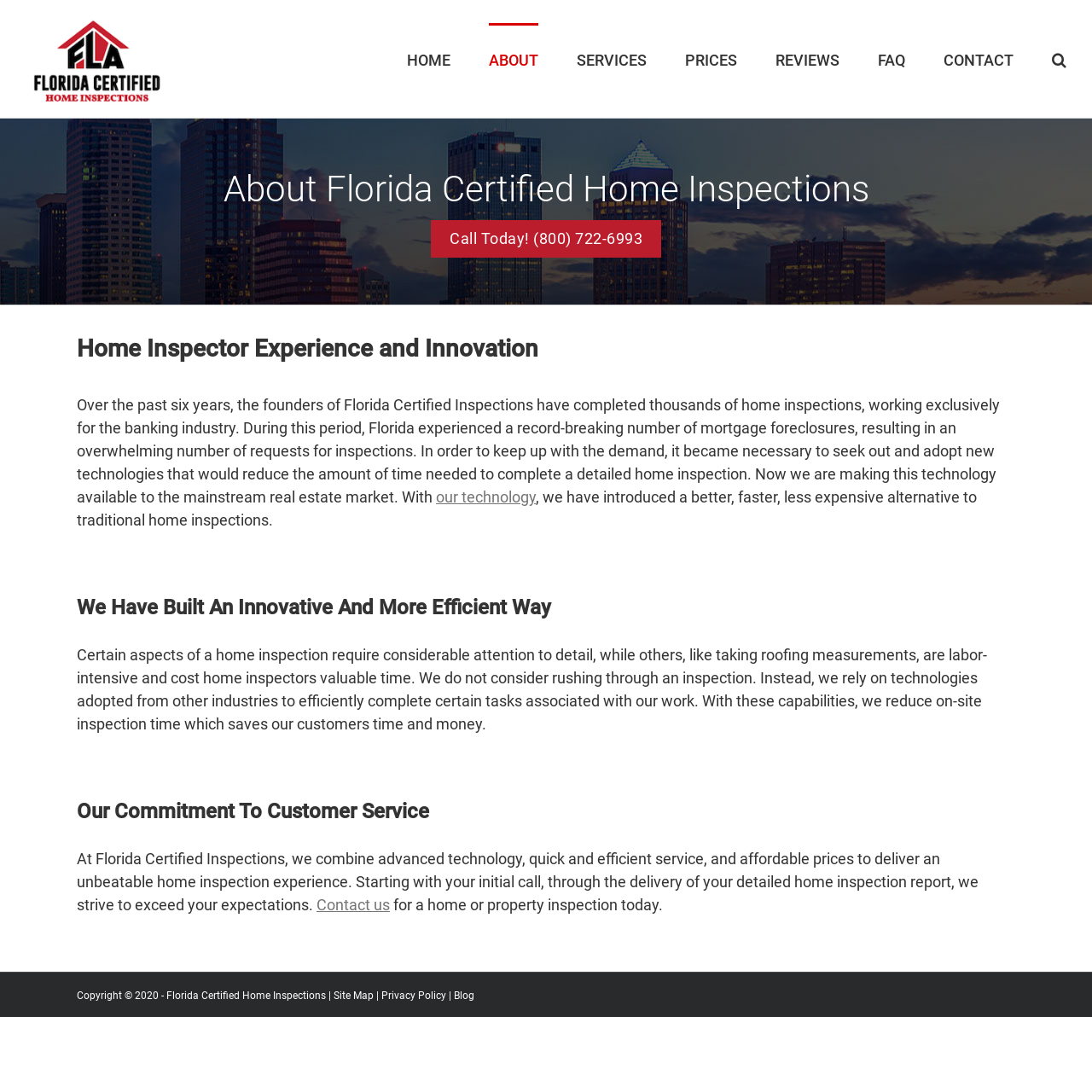Locate the bounding box of the UI element described by: "Bluetooth Wireless Headphones" in the given webpage screenshot.

None